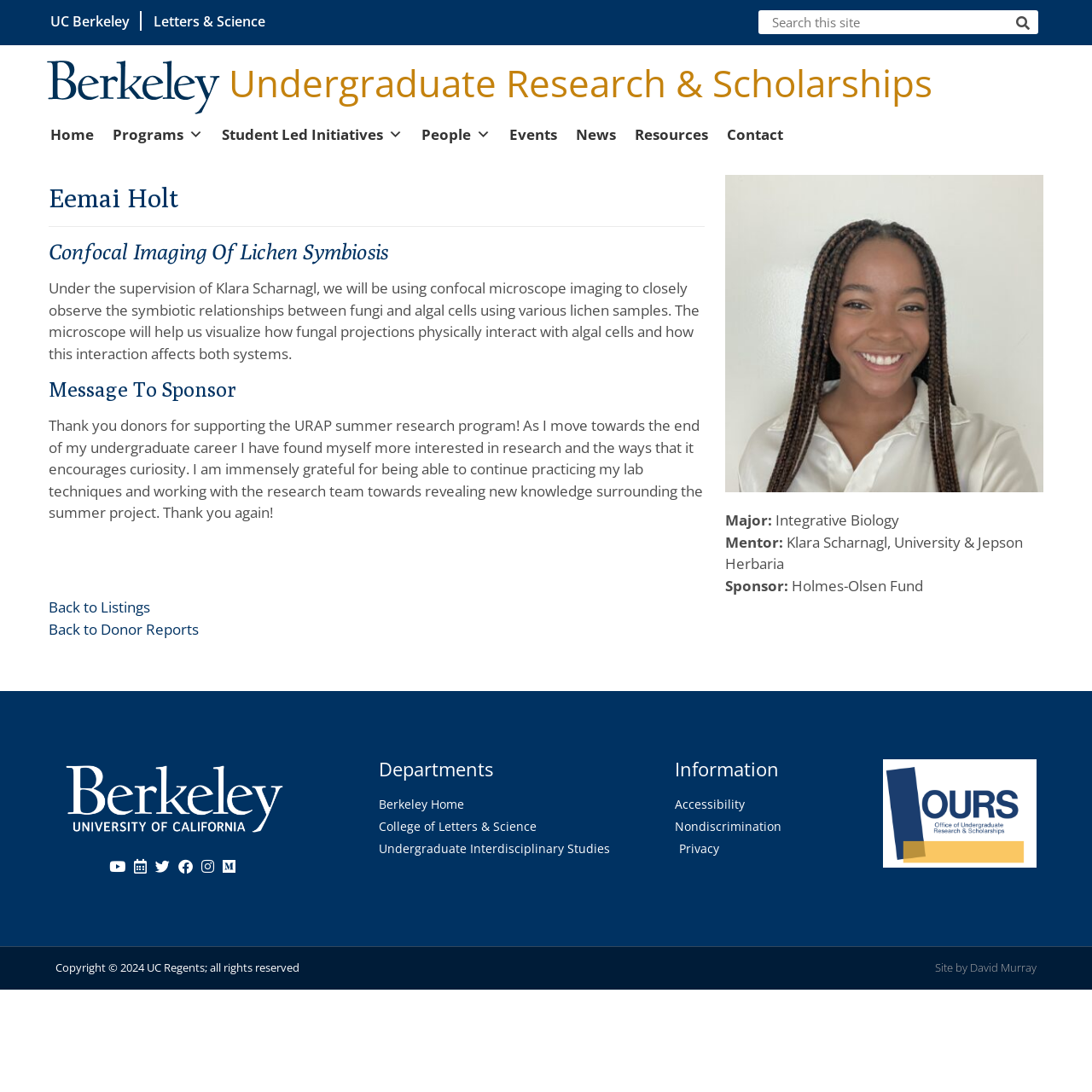Generate a thorough caption detailing the webpage content.

This webpage is about Eemai Holt, an undergraduate researcher, and their research project on confocal imaging of lichen symbiosis. At the top of the page, there are links to UC Berkeley, Letters & Science, and a search bar with a search button. Below that, there is a heading that reads "Undergraduate Research & Scholarships" with a link to the same title.

The main content of the page is divided into two sections. On the left side, there is a heading with the researcher's name, Eemai Holt, followed by a heading that describes the research project. Below that, there is a paragraph of text that explains the project's goals and methods. Further down, there are headings for "Message To Sponsor" and "Major", "Mentor", and "Sponsor" with corresponding text describing the researcher's gratitude to their donors and their academic background.

On the right side of the page, there are links to "Home", "Programs", "Student Led Initiatives", "People", "Events", "News", and "Resources" at the top. Below that, there are social media links to Youtube, Calendar, Twitter, Facebook, Instagram, and Medium.

At the bottom of the page, there are three columns of links. The left column has links to "Departments" including Berkeley Home, College of Letters & Science, and Undergraduate Interdisciplinary Studies. The middle column has links to "Information" including Accessibility, Nondiscrimination, and Privacy. The right column has a link to the site's copyright information and a link to the site's creator, David Murray.